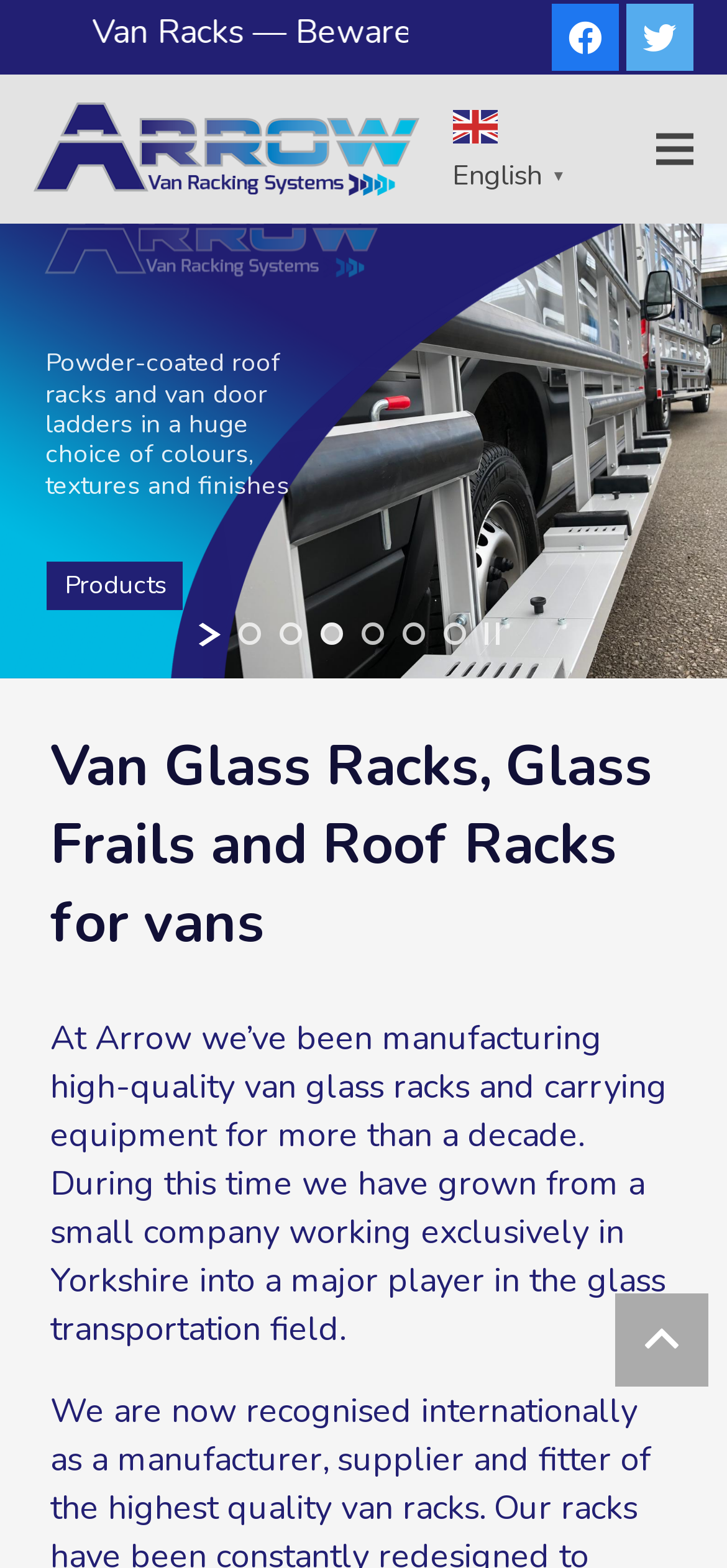What is the purpose of the 'jump to slide' links?
Look at the screenshot and respond with one word or a short phrase.

To navigate a slideshow